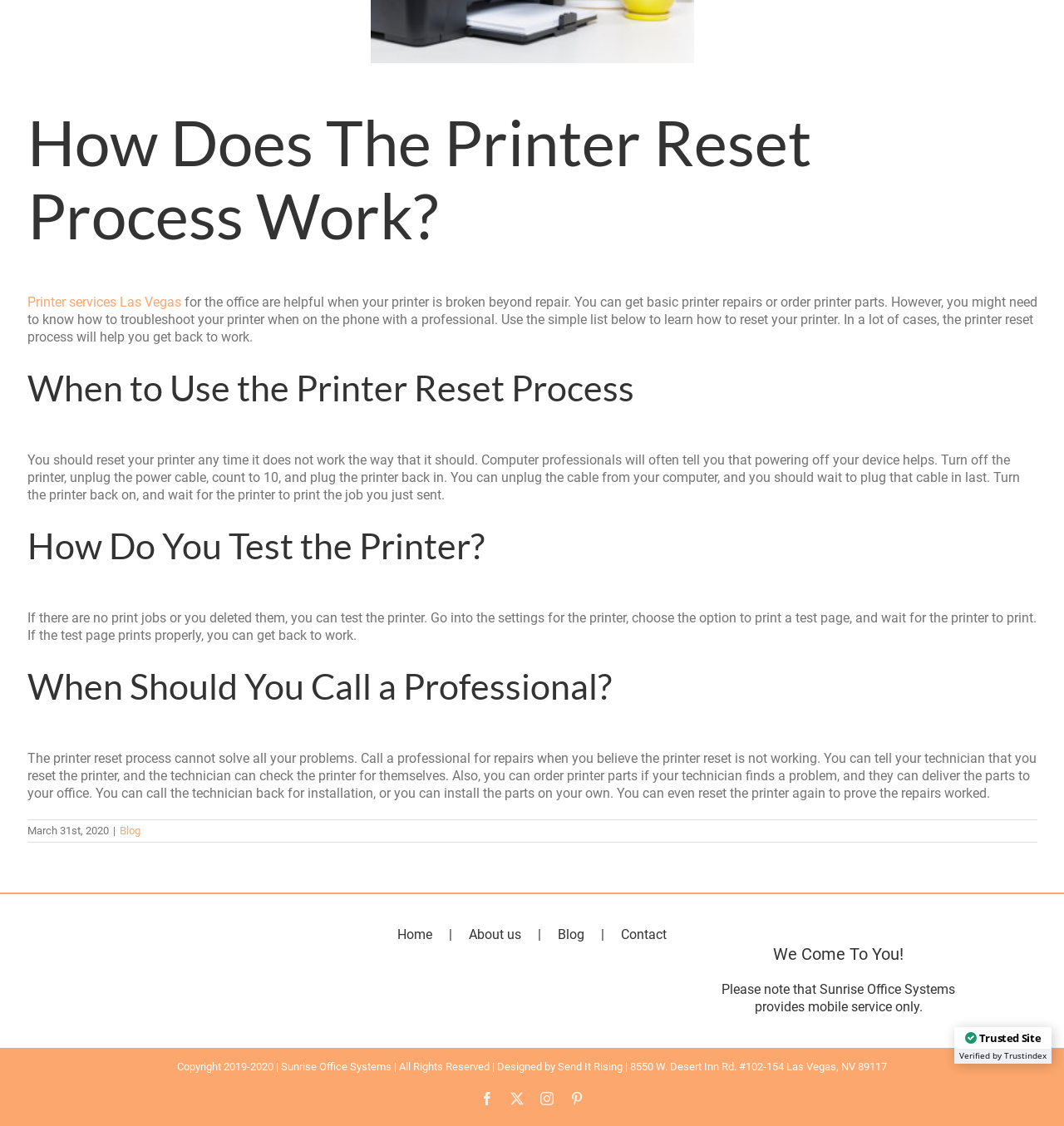What is the recommended action when the printer reset process does not work?
Based on the image content, provide your answer in one word or a short phrase.

Call a professional